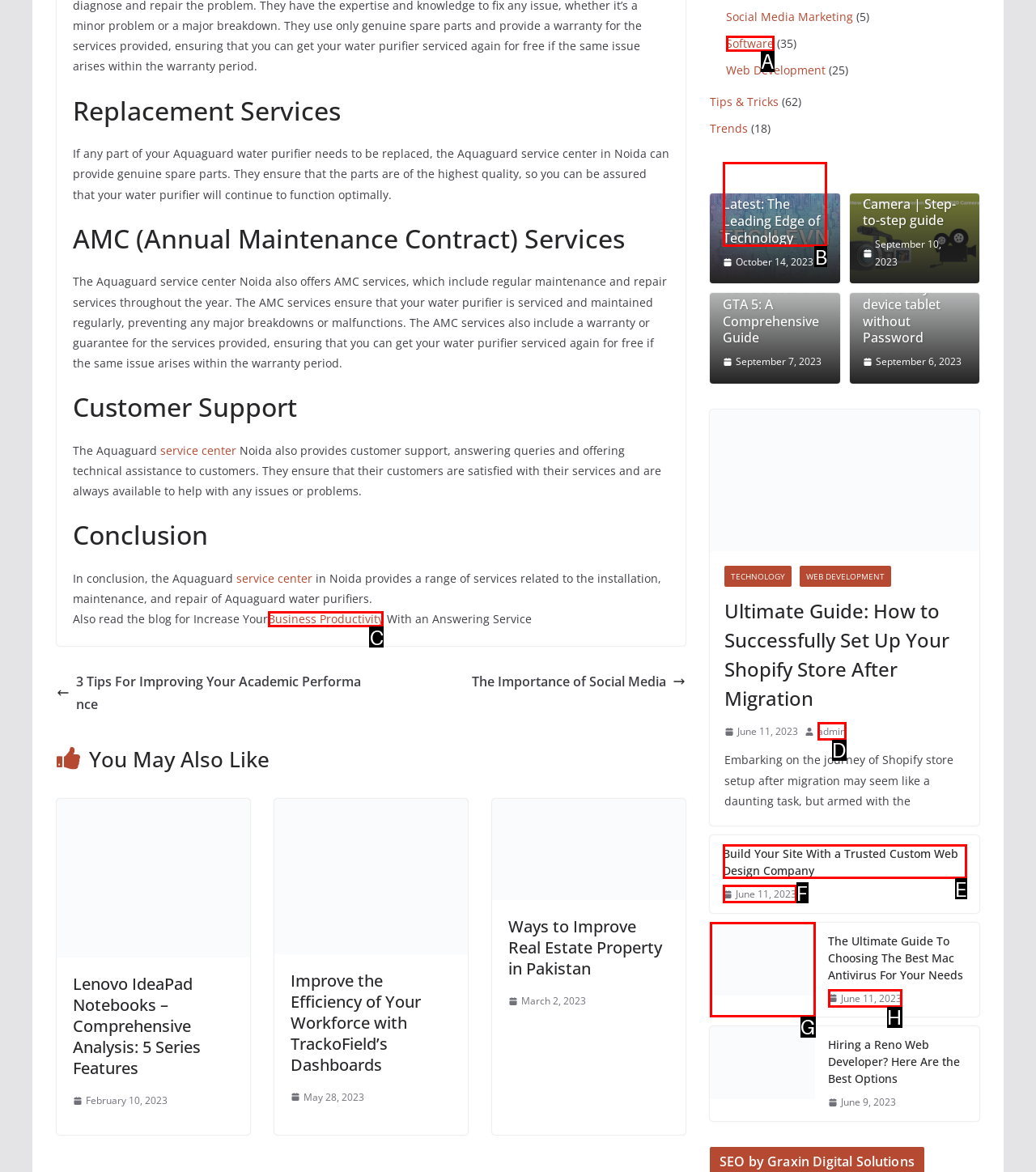Find the HTML element to click in order to complete this task: Learn about 'Business Productivity'
Answer with the letter of the correct option.

C